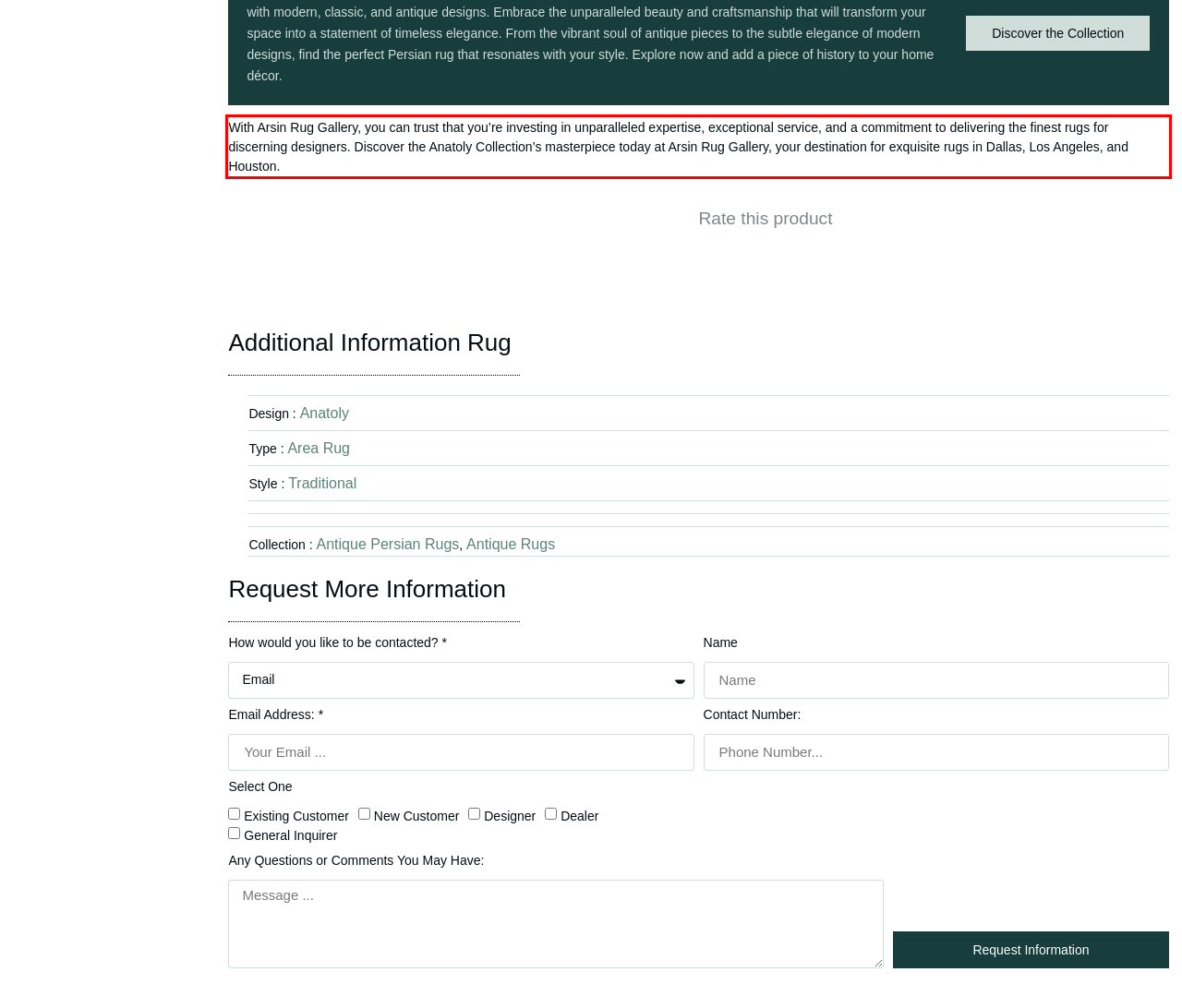Please identify the text within the red rectangular bounding box in the provided webpage screenshot.

With Arsin Rug Gallery, you can trust that you’re investing in unparalleled expertise, exceptional service, and a commitment to delivering the finest rugs for discerning designers. Discover the Anatoly Collection’s masterpiece today at Arsin Rug Gallery, your destination for exquisite rugs in Dallas, Los Angeles, and Houston.